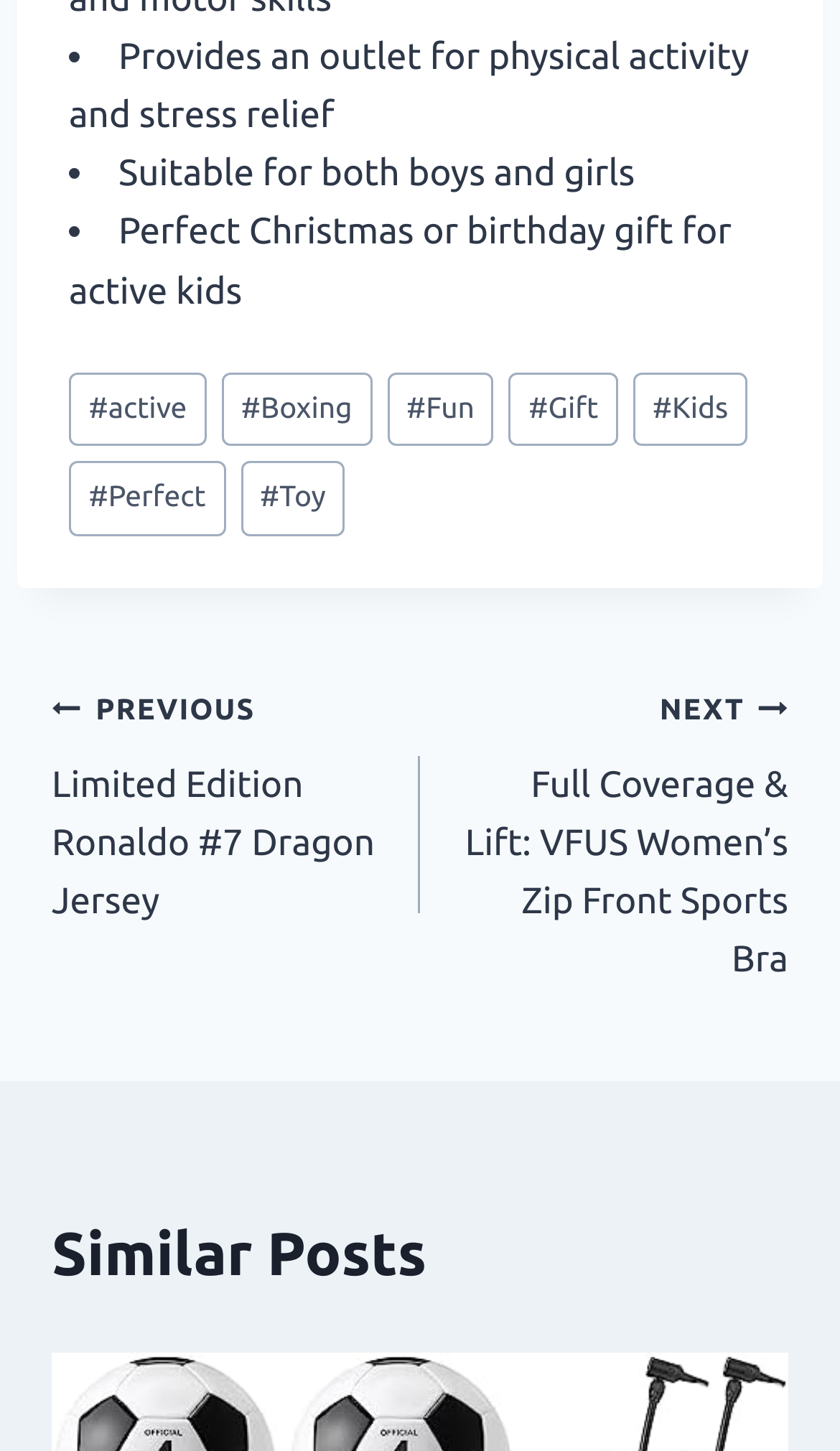Show the bounding box coordinates for the HTML element as described: "#Kids".

[0.753, 0.256, 0.89, 0.308]